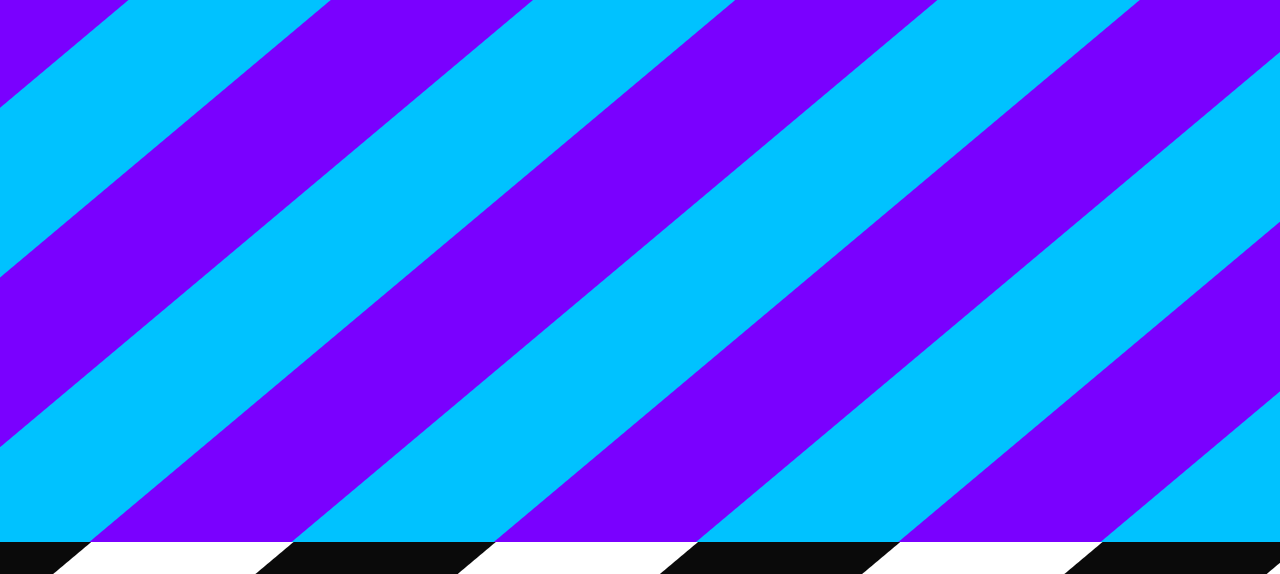What is the text on the top-left corner of the webpage?
Observe the image and answer the question with a one-word or short phrase response.

JUICY BEATS FESTIVAL